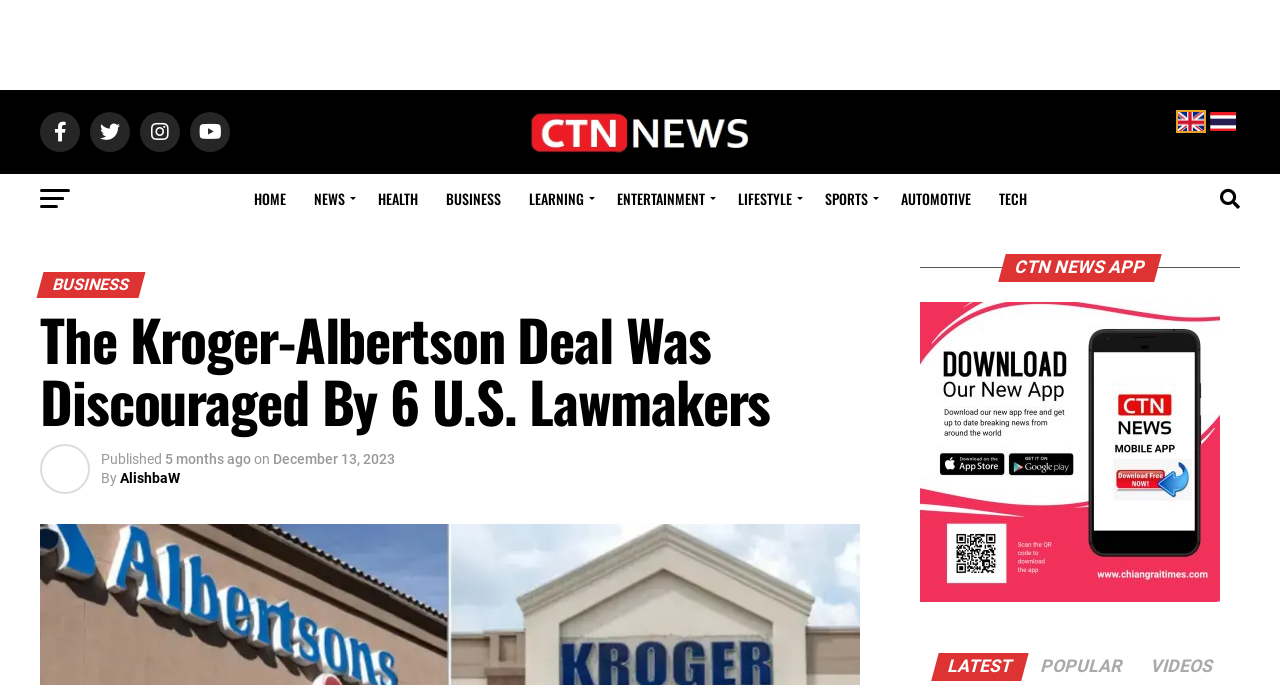Based on the element description alt="CTN News App", identify the bounding box coordinates for the UI element. The coordinates should be in the format (top-left x, top-left y, bottom-right x, bottom-right y) and within the 0 to 1 range.

[0.719, 0.86, 0.953, 0.885]